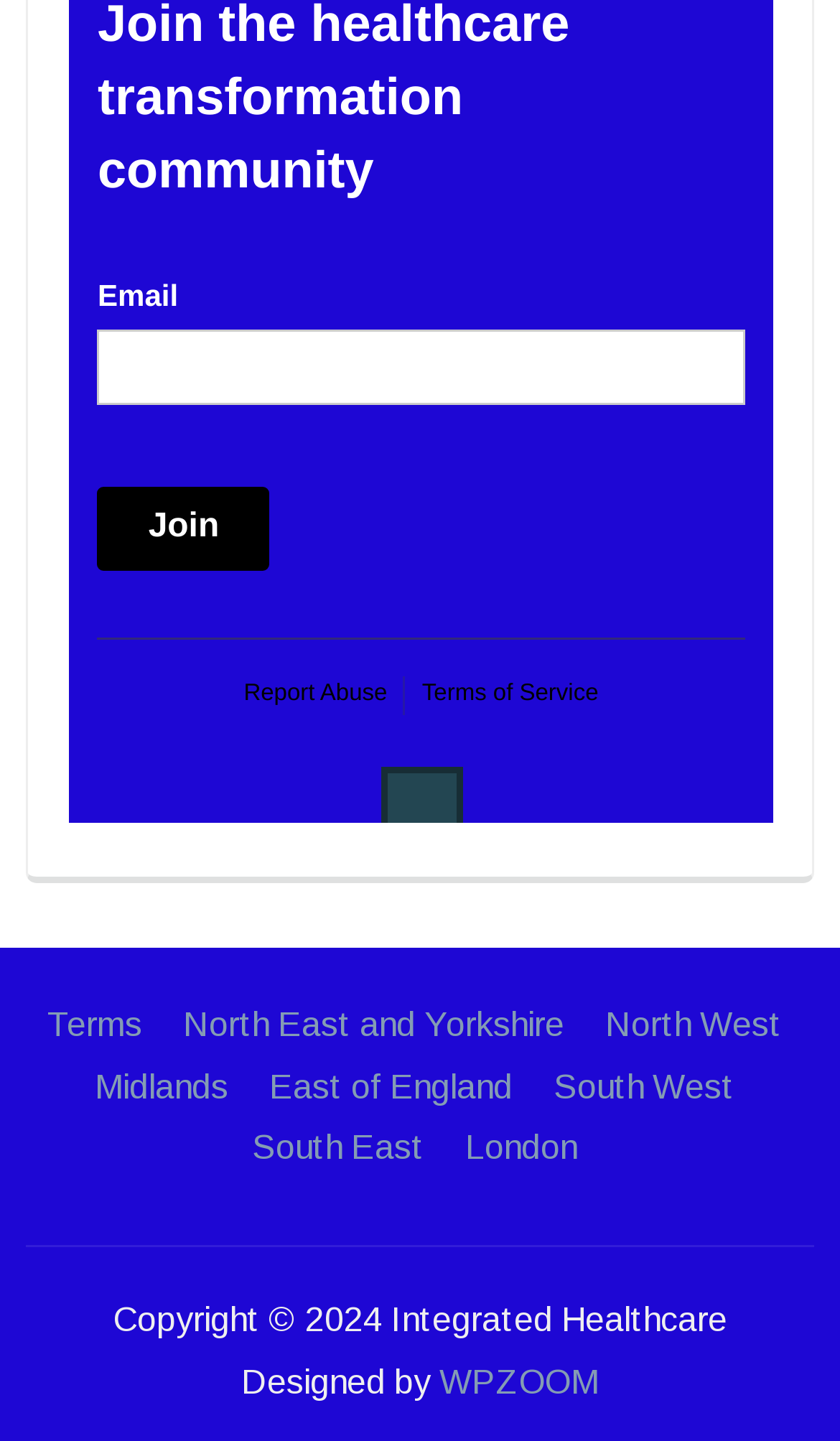Can you find the bounding box coordinates for the element to click on to achieve the instruction: "Visit WPZOOM website"?

[0.523, 0.972, 0.713, 0.997]